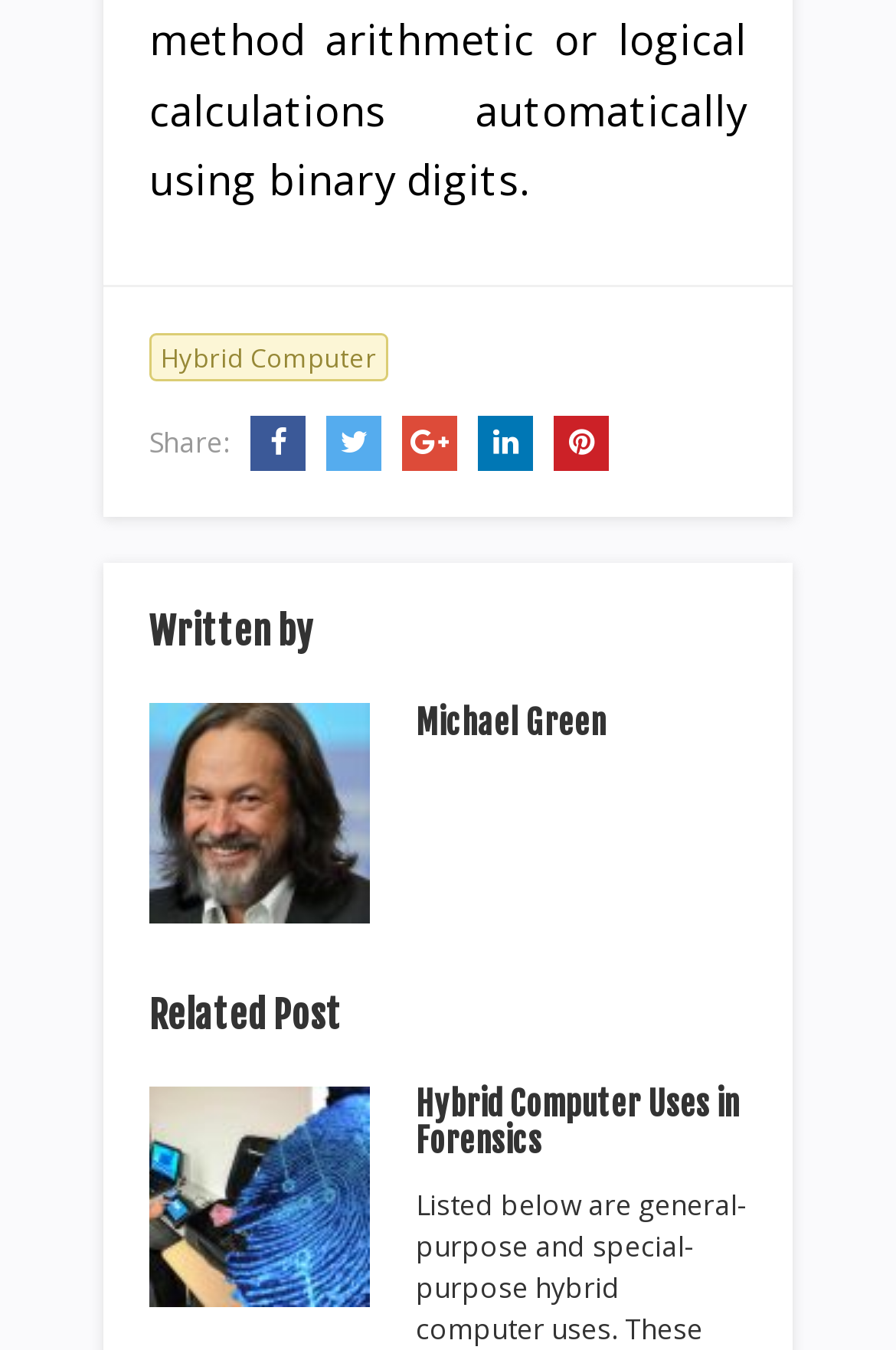Please provide a detailed answer to the question below based on the screenshot: 
How many images are there in the article section?

The images in the article section can be found by looking at the article element, which contains an image element with the text 'Michael Green'. Therefore, there is only 1 image in the article section.